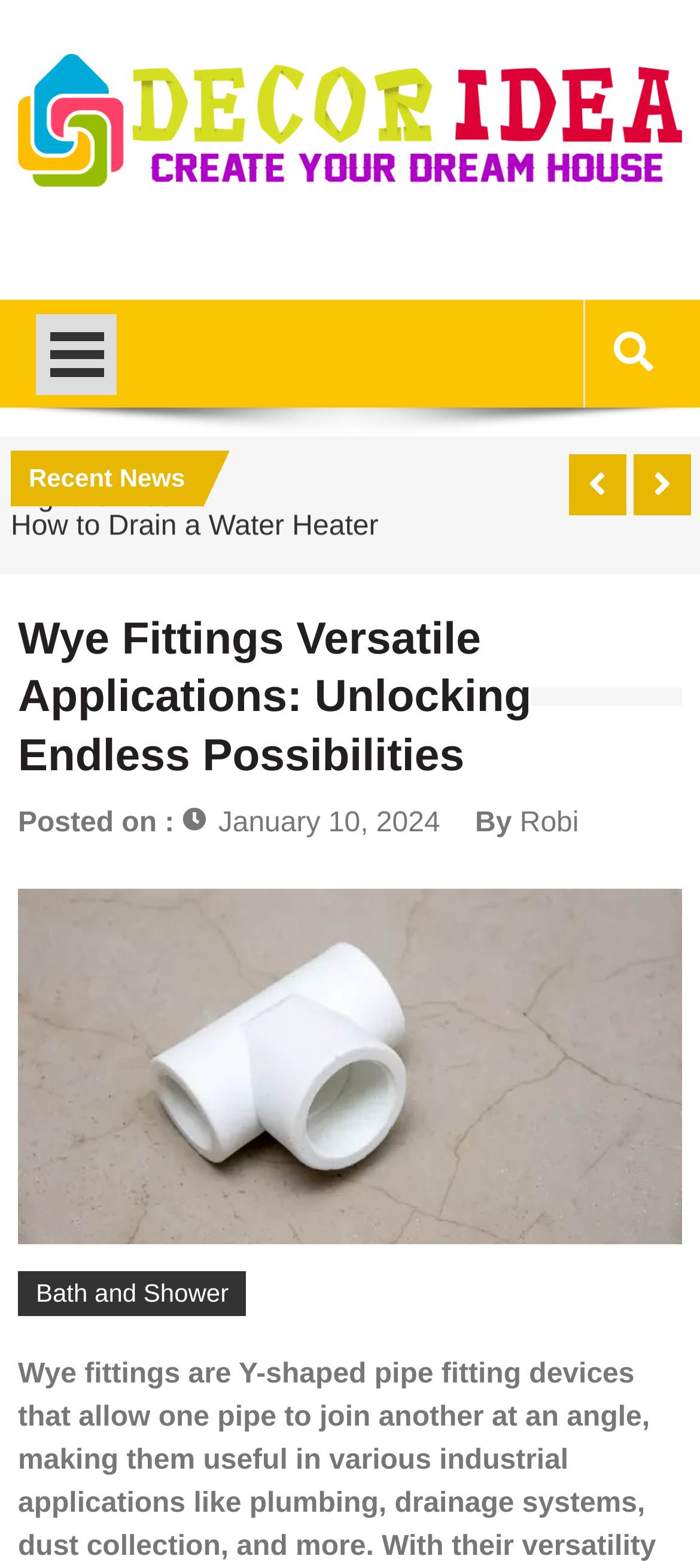What is the main topic of this webpage?
Please answer the question with a detailed and comprehensive explanation.

Based on the webpage's structure and content, it appears that the main topic is Wye fittings, which is a type of plumbing fitting. The heading 'Wye Fittings Versatile Applications: Unlocking Endless Possibilities' and the presence of links related to plumbing solutions suggest that the webpage is focused on Wye fittings.